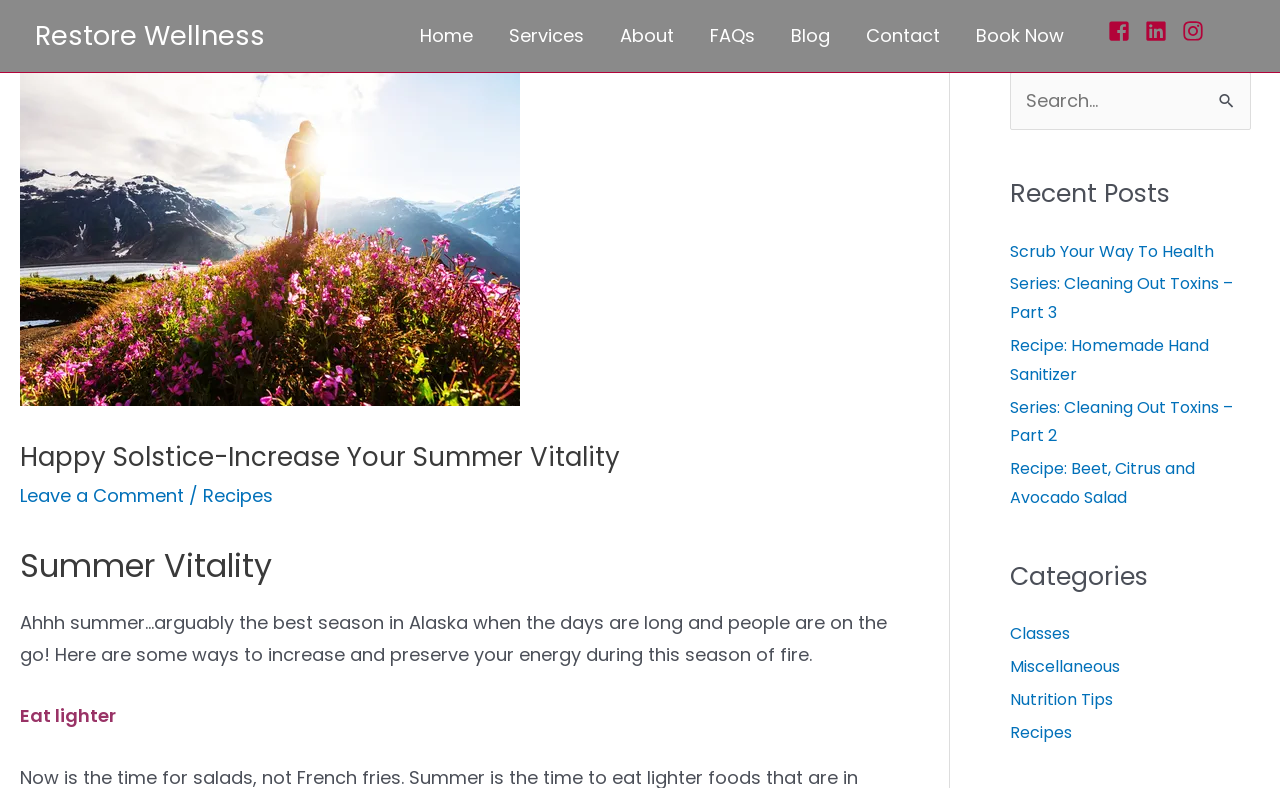Please identify the bounding box coordinates of where to click in order to follow the instruction: "Click on the 'Home' link".

[0.314, 0.0, 0.384, 0.091]